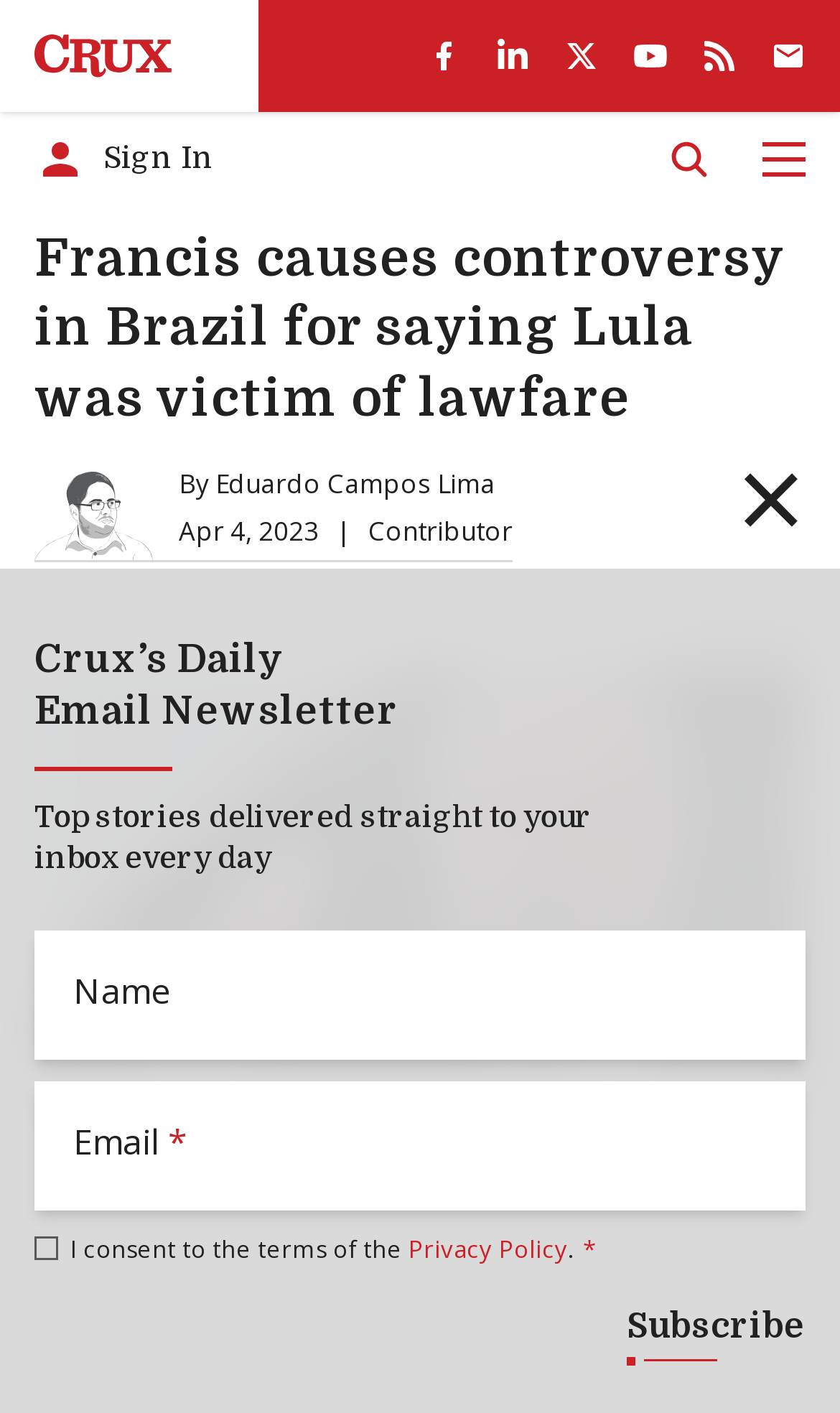Create a detailed description of the webpage's content and layout.

This webpage is about an article titled "Francis causes controversy in Brazil for saying Lula was victim of lawfare" by Eduardo Campos Lima, a contributor. The article is dated April 4, 2023. At the top of the page, there is a navigation menu with links to "Crux", "Sign In", and a search button. Below the navigation menu, there is a section to subscribe to Crux's daily email newsletter, with input fields for name and email, a checkbox to consent to the privacy policy, and a subscribe button.

The main content of the article is divided into two sections. The top section has a heading with the article title, followed by a byline with the author's name and a timestamp. Below the byline, there are social media sharing links and a figure with a caption. The figure is an image related to the article, and the caption describes the image, which is a photo of Brazil's President Luiz Inacio Lula da Silva.

The bottom section of the article appears to be the main content, but its text is not provided in the accessibility tree. However, there is a button to listen to the article, suggesting that the content may be available in audio format.

At the top right corner of the page, there is a button to close the current window or section. Below it, there are social media links to Facebook, LinkedIn, Twitter, YouTube, and RSS.